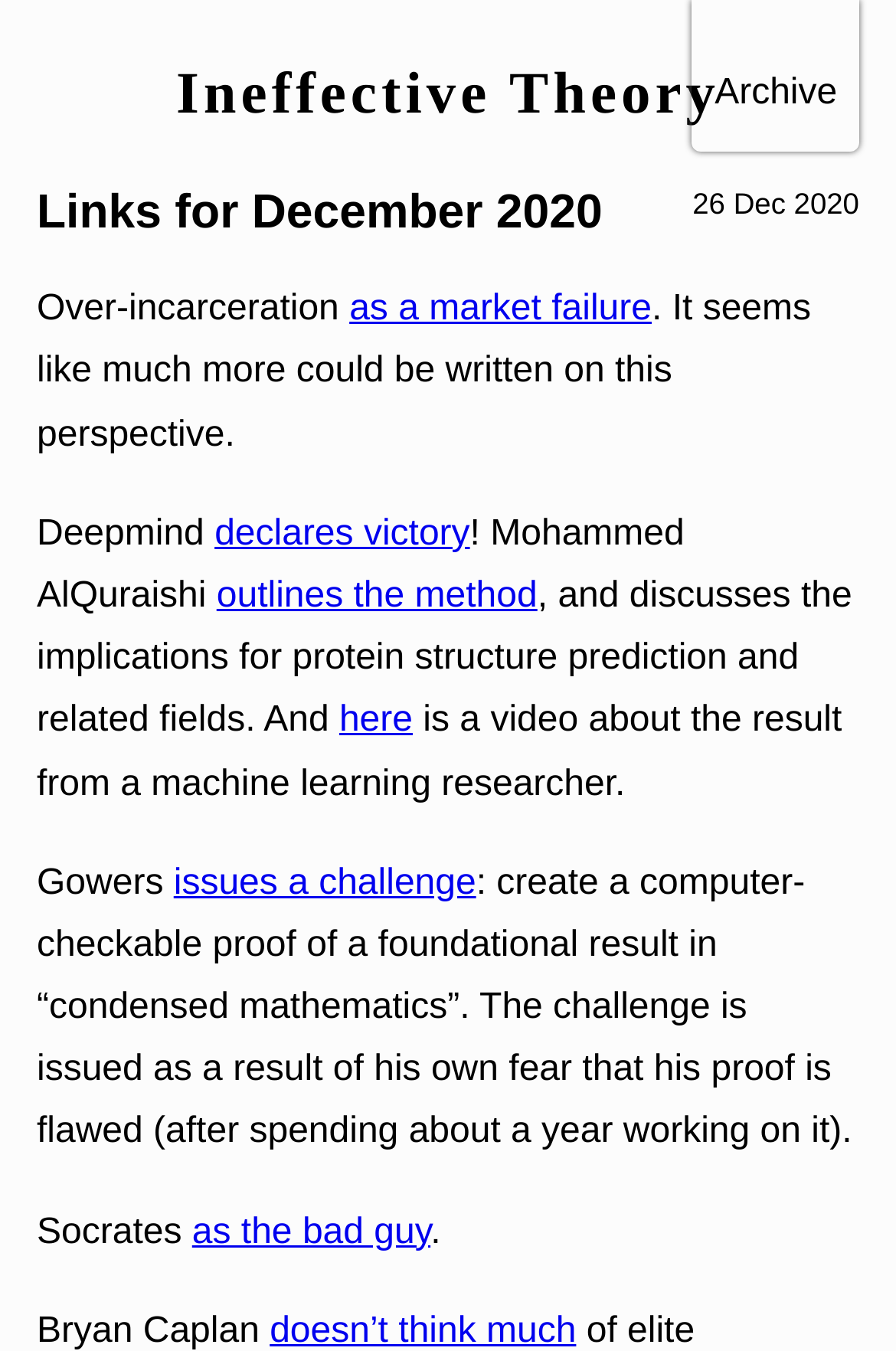Bounding box coordinates are specified in the format (top-left x, top-left y, bottom-right x, bottom-right y). All values are floating point numbers bounded between 0 and 1. Please provide the bounding box coordinate of the region this sentence describes: outlines the method

[0.242, 0.427, 0.6, 0.456]